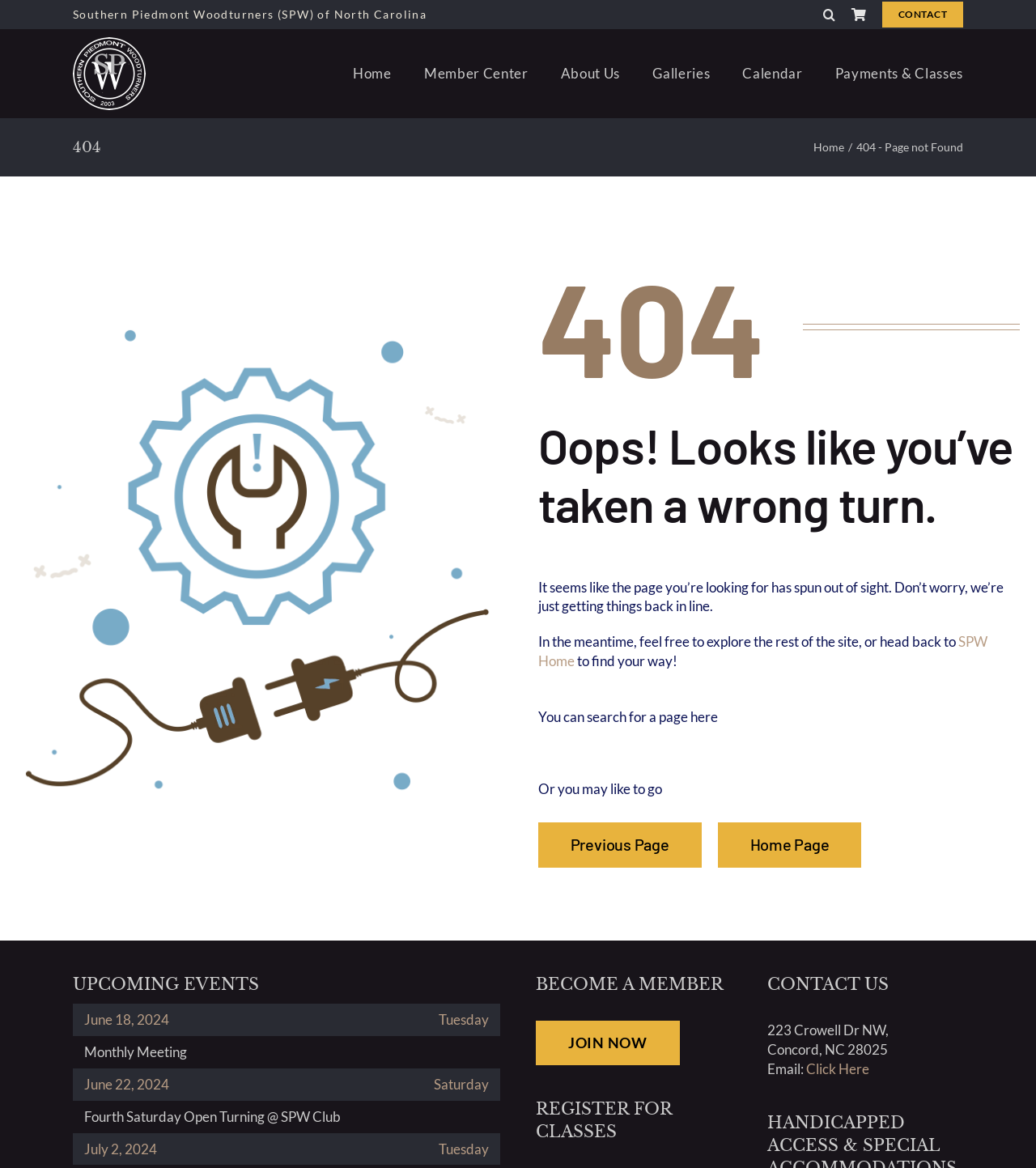Please identify the bounding box coordinates of the clickable region that I should interact with to perform the following instruction: "Explore the Galleries". The coordinates should be expressed as four float numbers between 0 and 1, i.e., [left, top, right, bottom].

[0.63, 0.04, 0.685, 0.087]